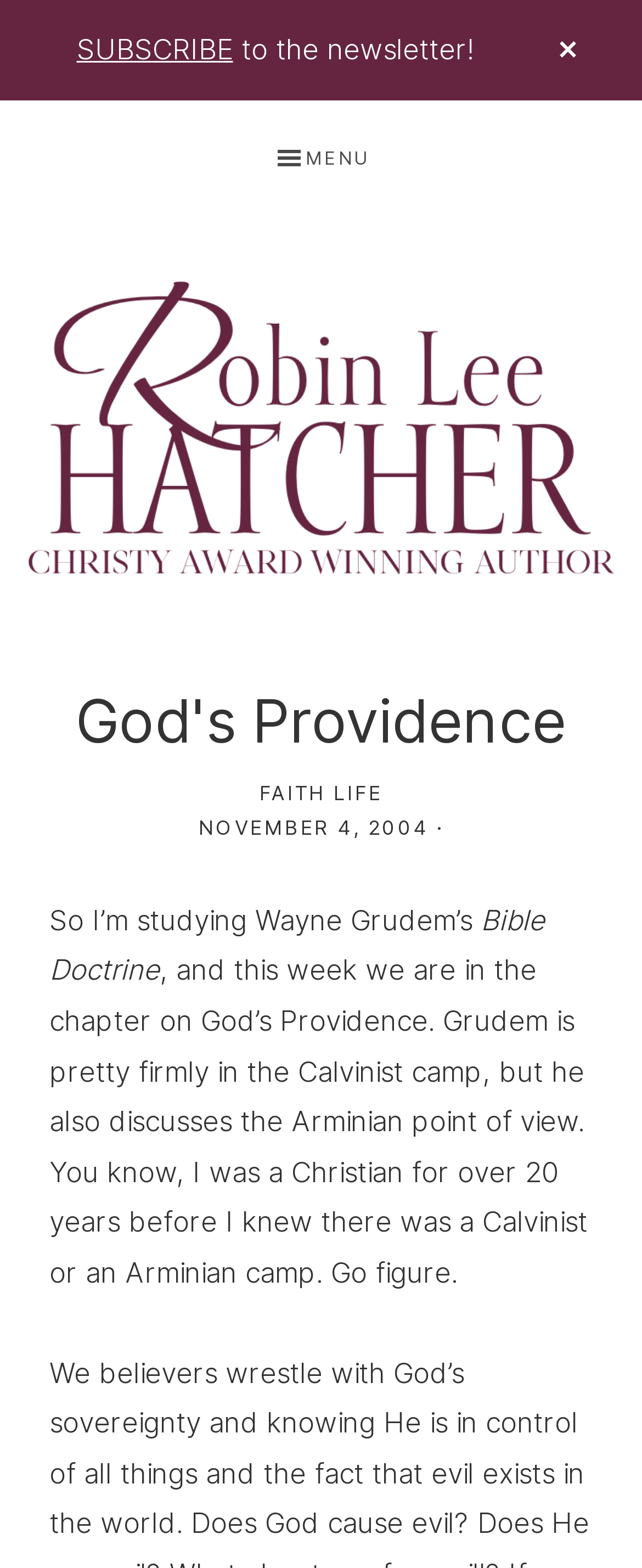What is the topic of the current chapter?
Answer the question with a single word or phrase, referring to the image.

God's Providence